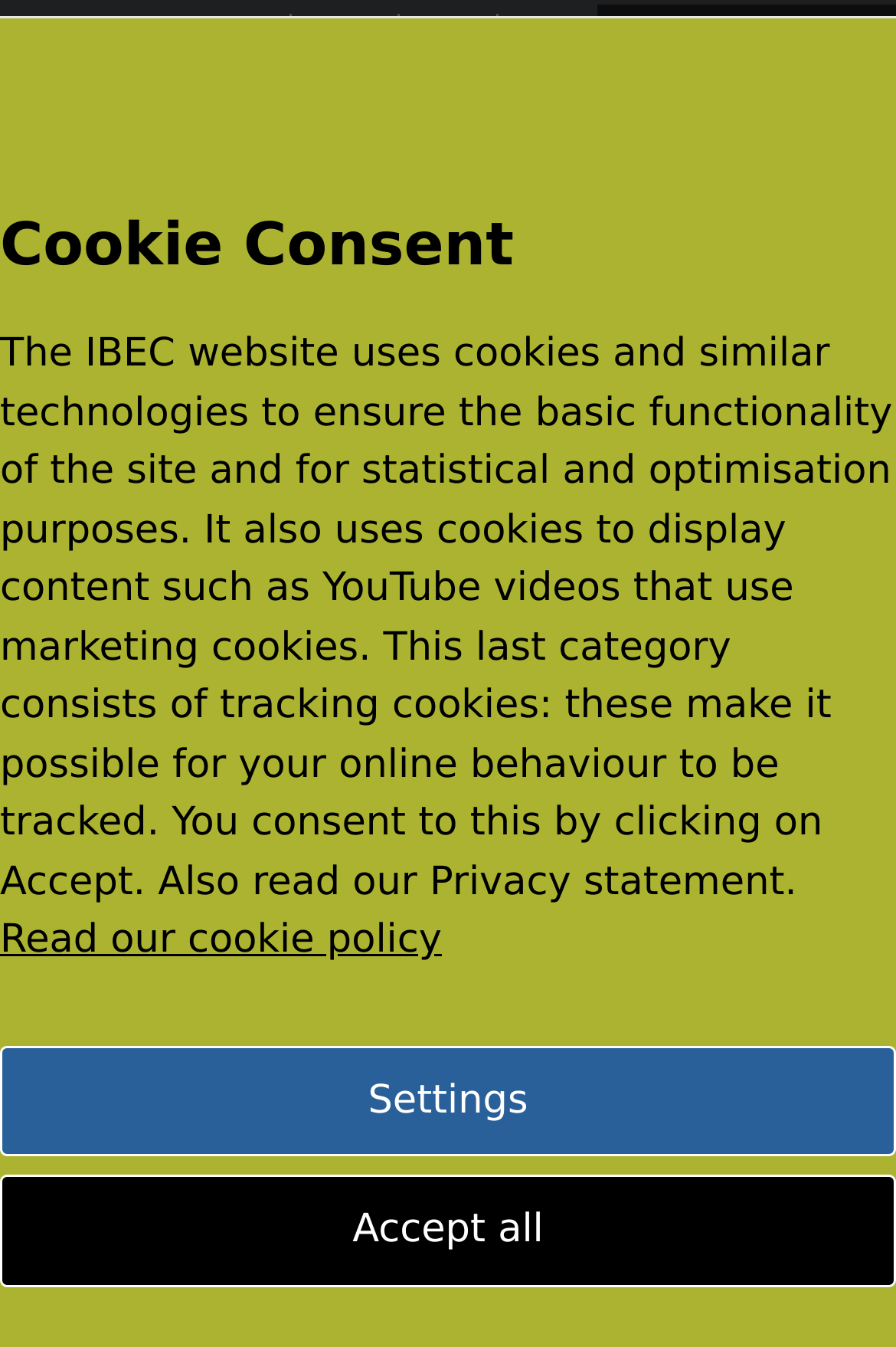Please determine the bounding box coordinates of the element's region to click for the following instruction: "Open search bar".

[0.591, 0.021, 0.635, 0.072]